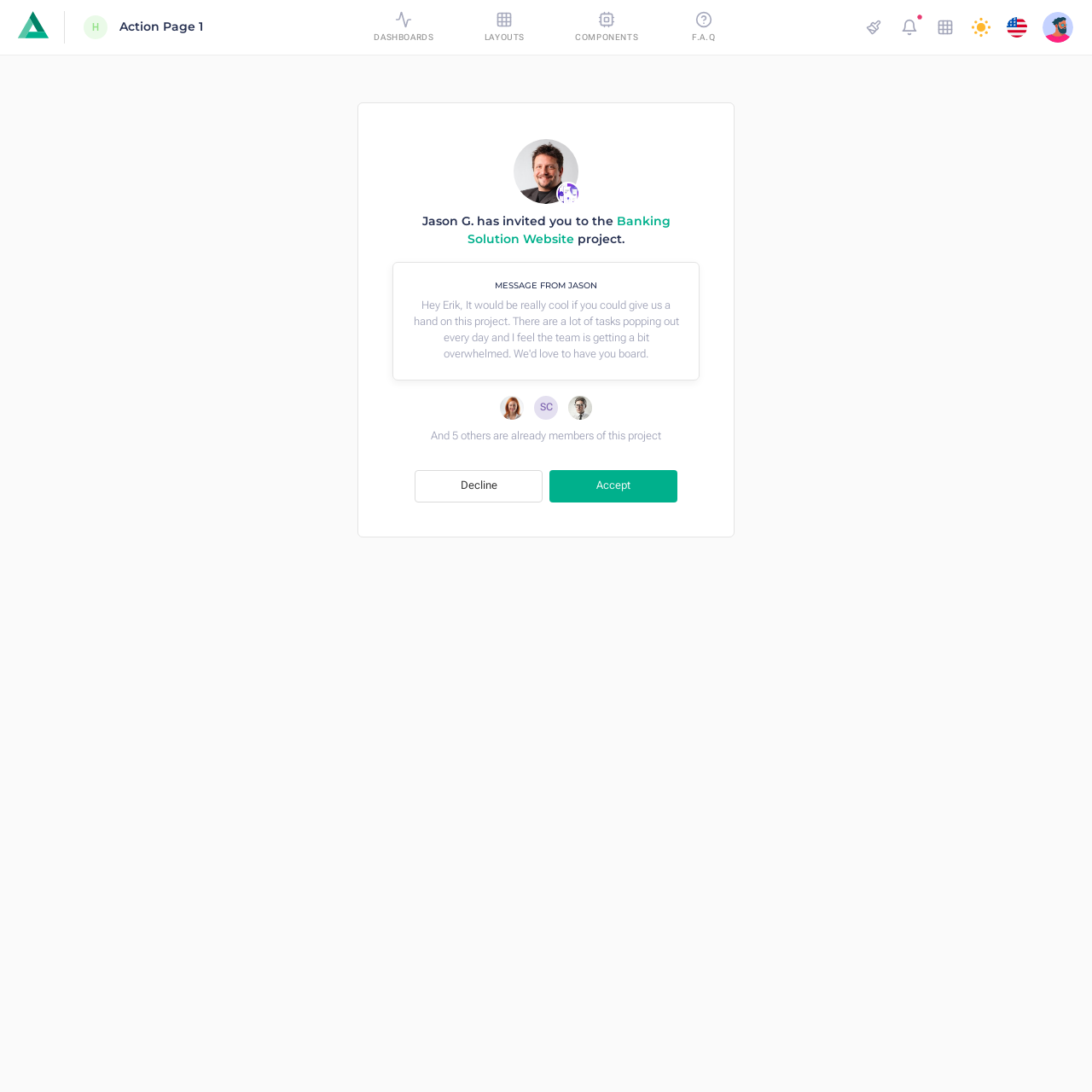Given the element description, predict the bounding box coordinates in the format (top-left x, top-left y, bottom-right x, bottom-right y), using floating point numbers between 0 and 1: F.A.Q

[0.614, 0.004, 0.674, 0.046]